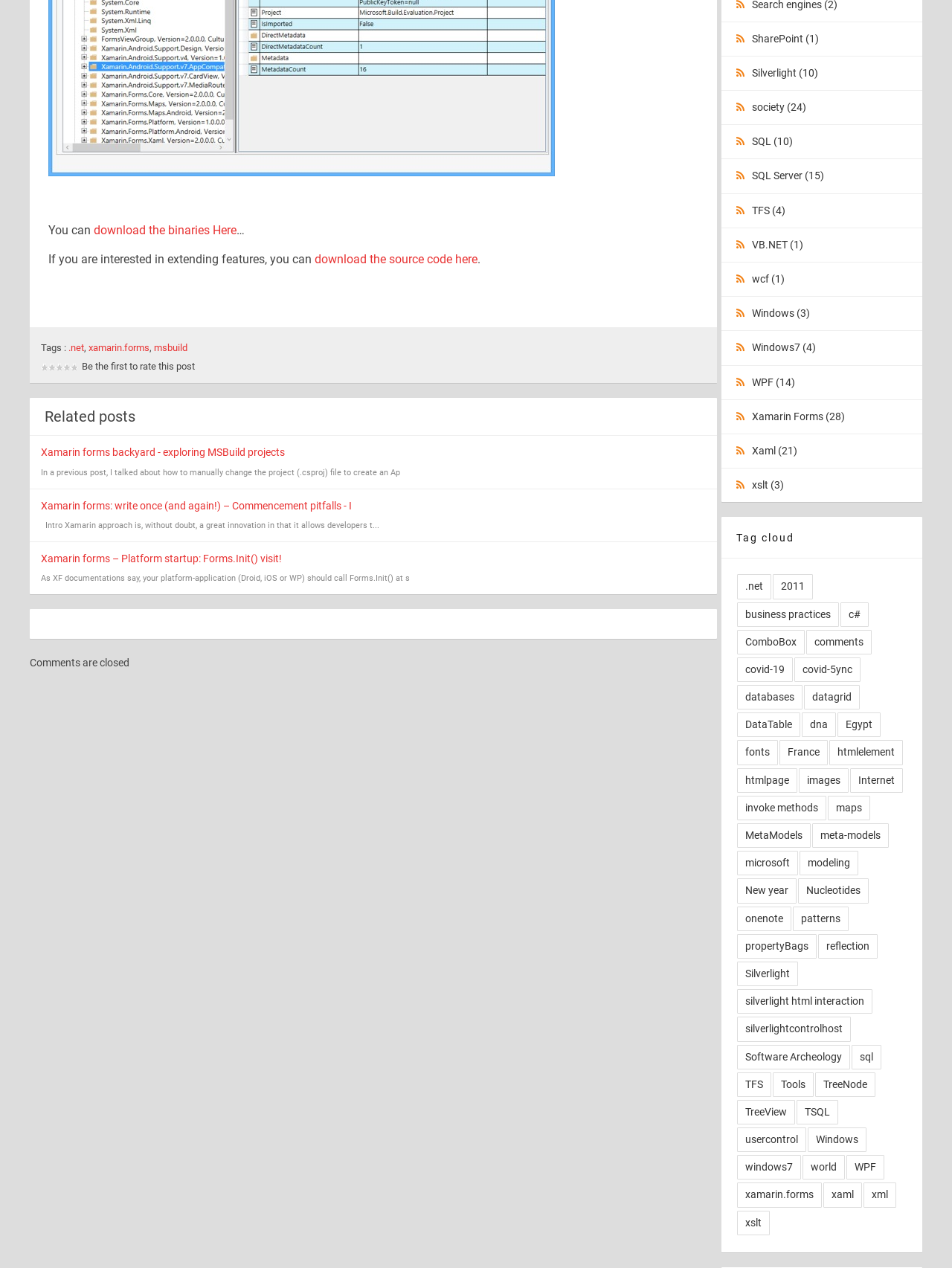Determine the bounding box coordinates for the area that should be clicked to carry out the following instruction: "download the source code".

[0.33, 0.199, 0.502, 0.21]